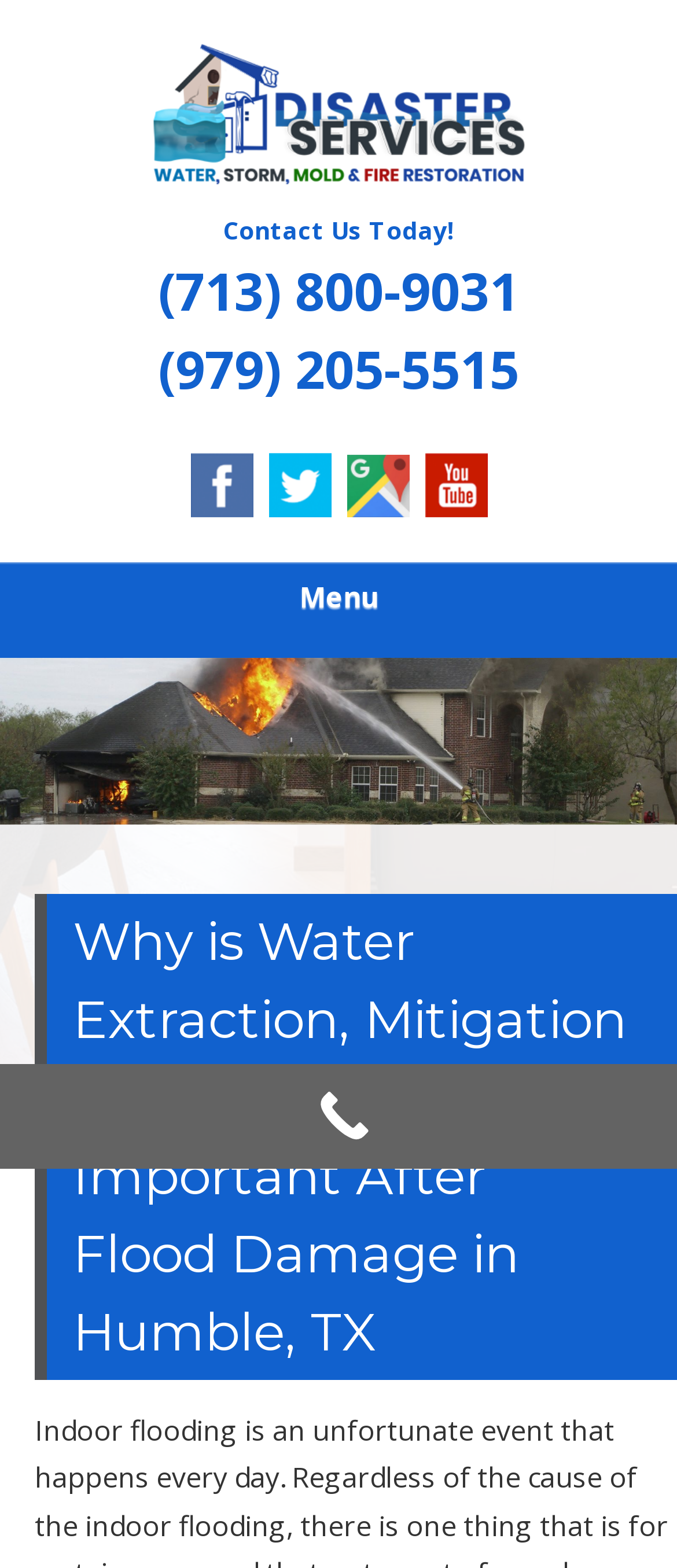Determine the bounding box coordinates of the clickable area required to perform the following instruction: "Click on the 'Next' button". The coordinates should be represented as four float numbers between 0 and 1: [left, top, right, bottom].

[0.897, 0.451, 0.974, 0.484]